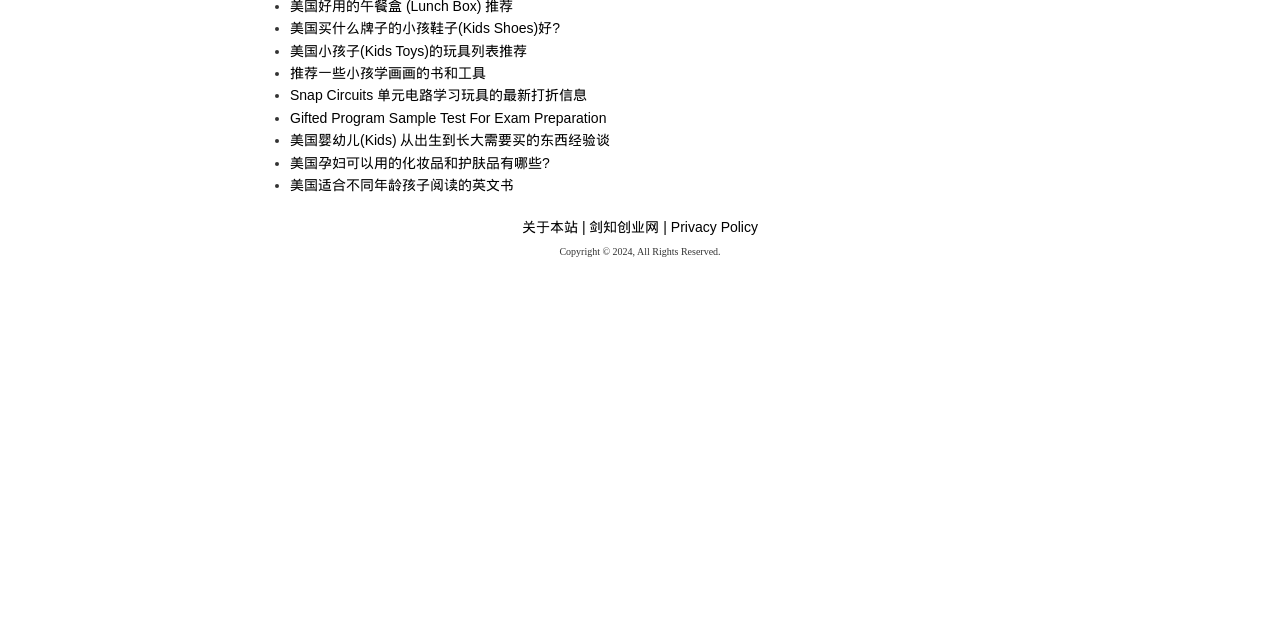Bounding box coordinates should be provided in the format (top-left x, top-left y, bottom-right x, bottom-right y) with all values between 0 and 1. Identify the bounding box for this UI element: Snap Circuits 单元电路学习玩具的最新打折信息

[0.227, 0.136, 0.459, 0.161]